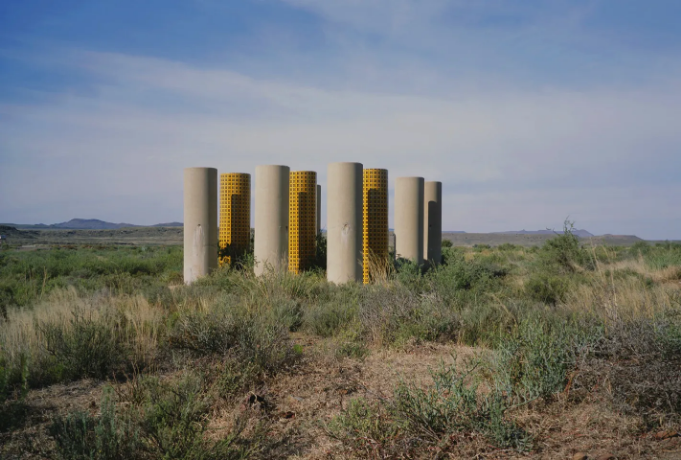Where was the London Art Fair 2016 exhibition held?
Please describe in detail the information shown in the image to answer the question.

According to the caption, the installation was part of the London Art Fair 2016 exhibition, which was held at The Business Design Centre in London.